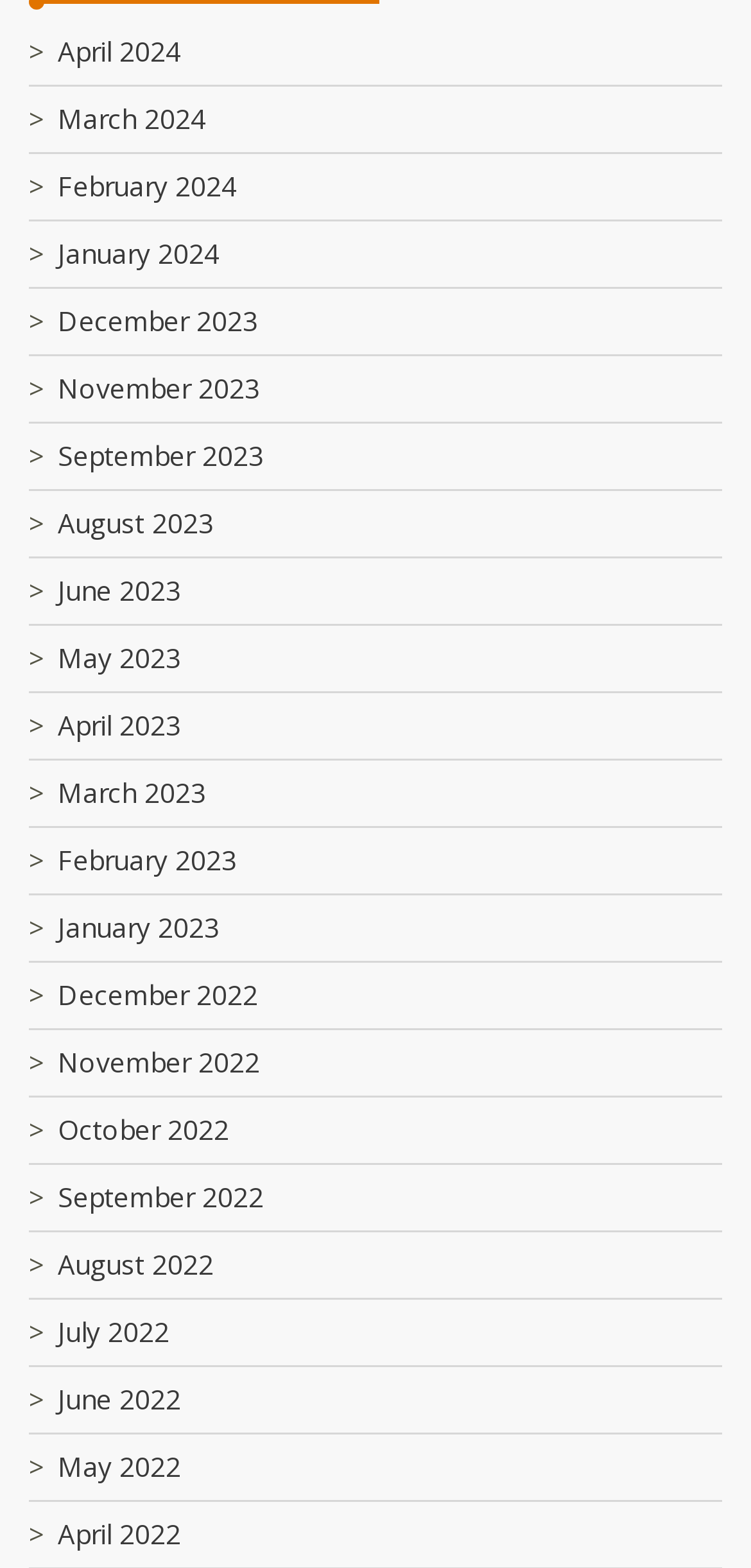What is the pattern of the months listed?
Respond to the question with a single word or phrase according to the image.

Monthly from latest to earliest